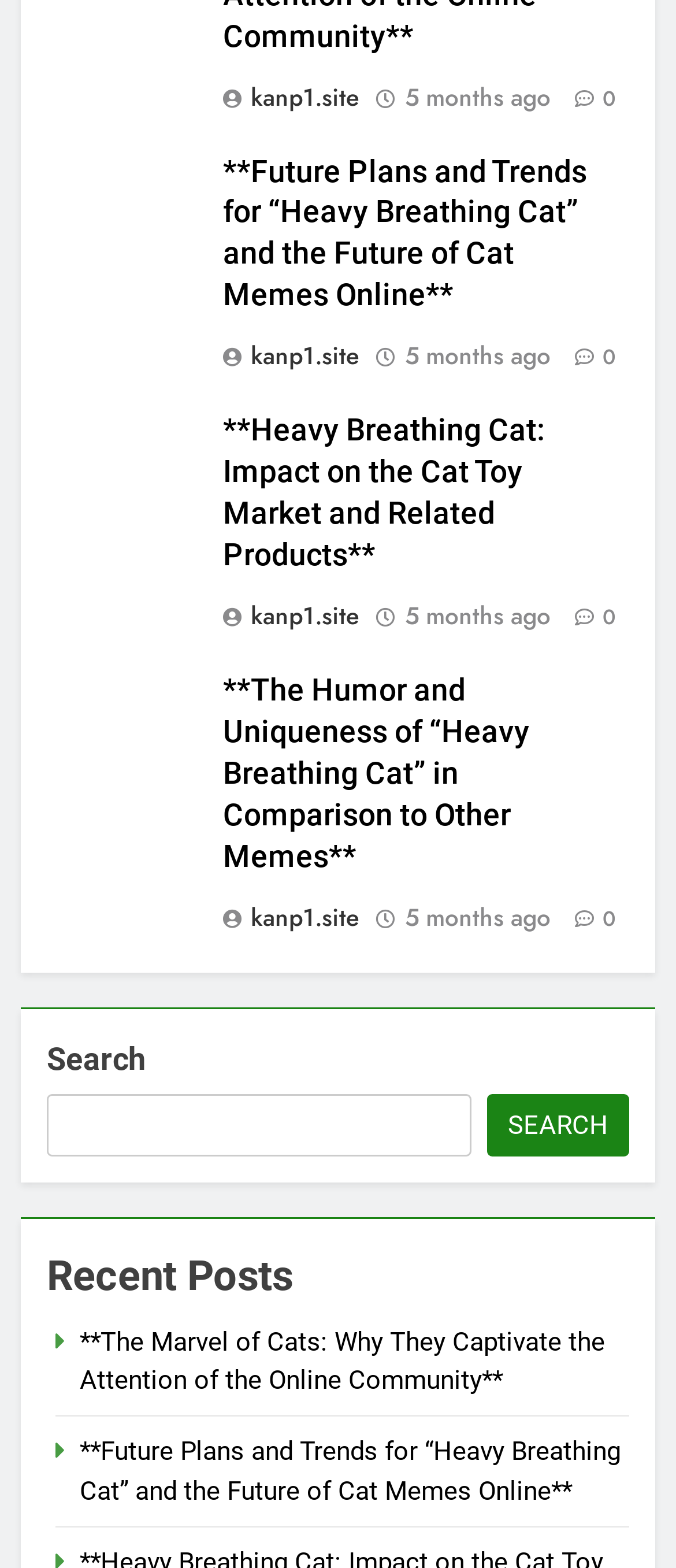How many recent posts are listed?
Refer to the image and provide a one-word or short phrase answer.

2